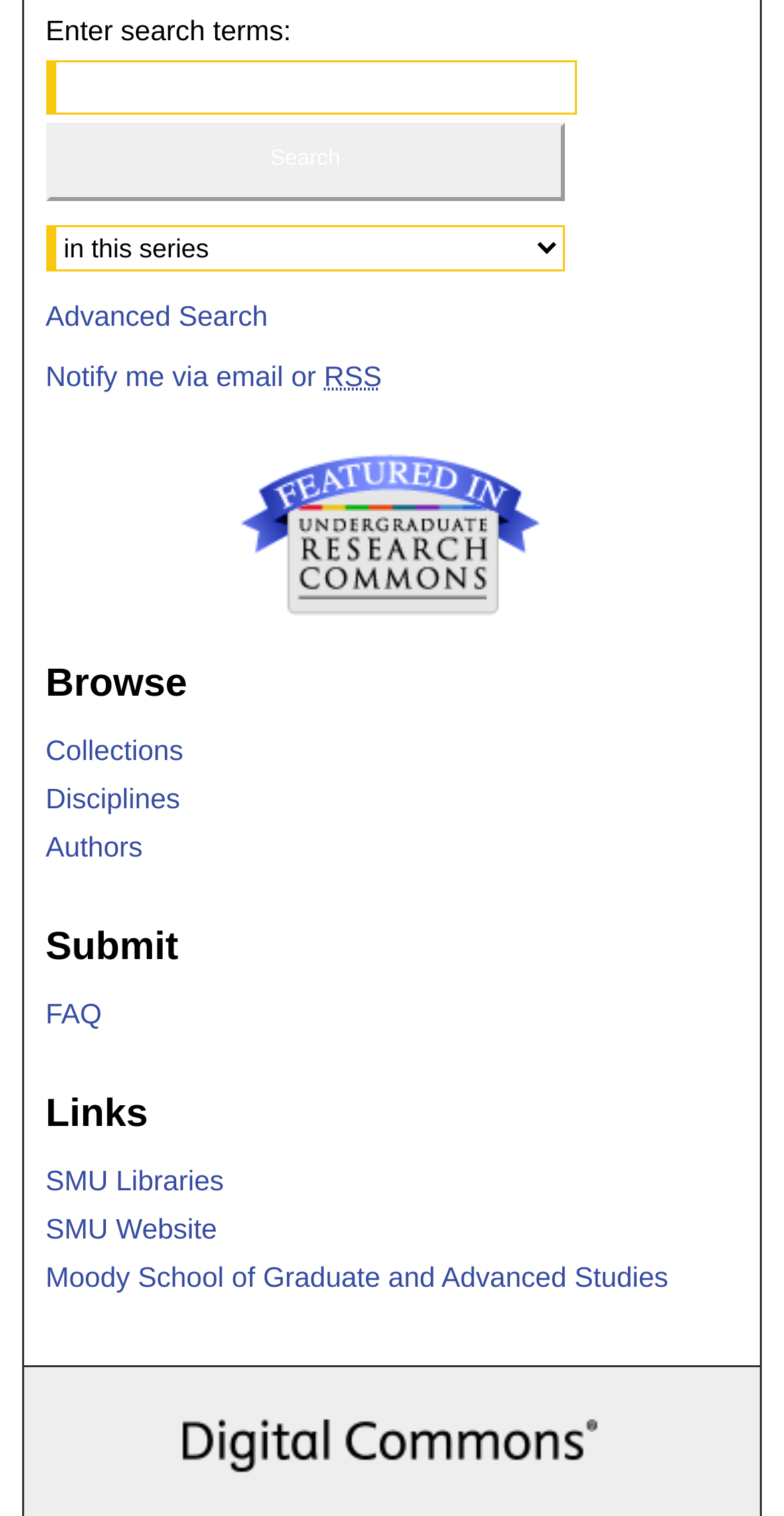Identify the bounding box coordinates for the element you need to click to achieve the following task: "Search". Provide the bounding box coordinates as four float numbers between 0 and 1, in the form [left, top, right, bottom].

[0.058, 0.012, 0.721, 0.063]